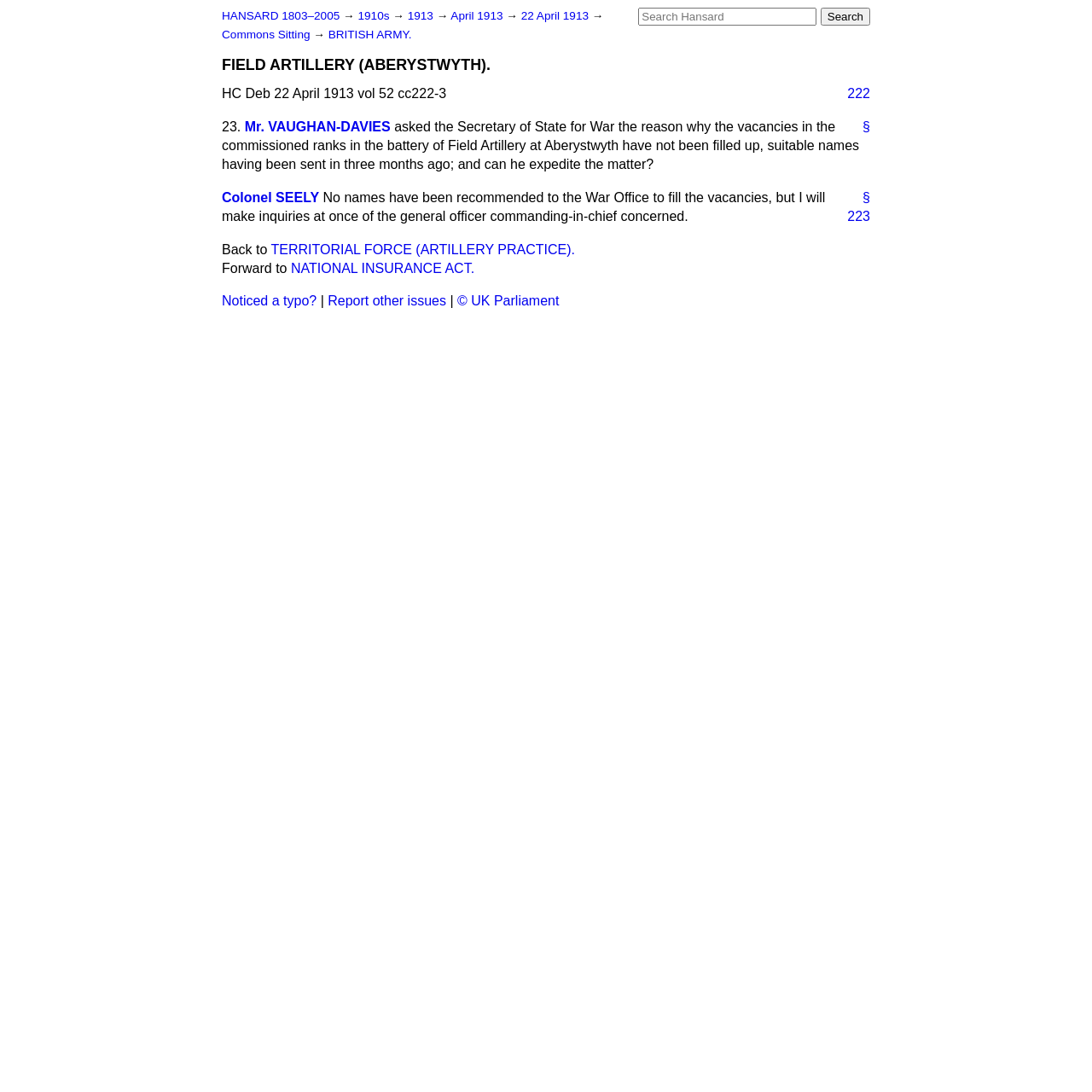What is the topic of the debate?
Using the picture, provide a one-word or short phrase answer.

FIELD ARTILLERY (ABERYSTWYTH)